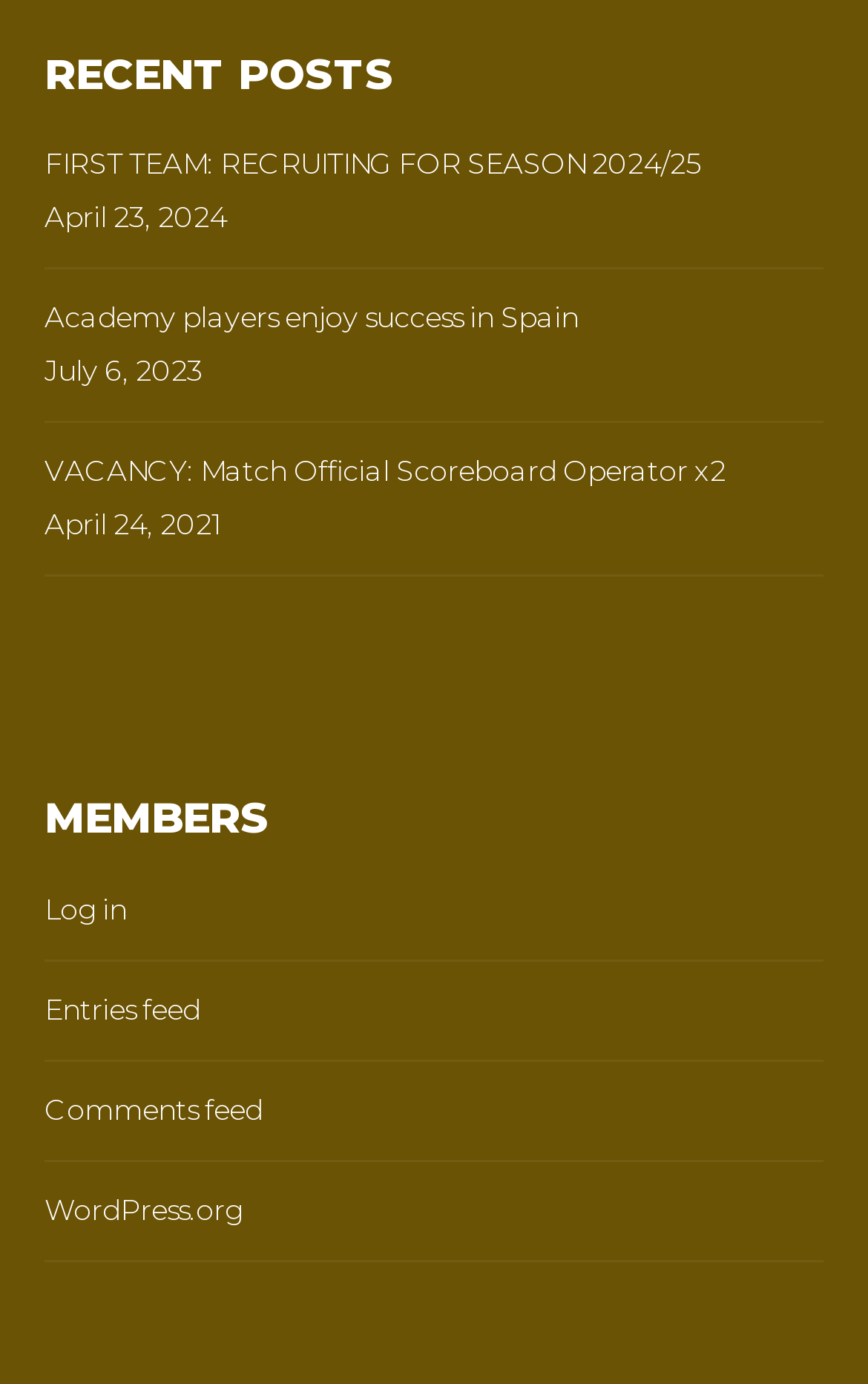Answer the question in a single word or phrase:
What is the purpose of the 'VACANCY' post?

To recruit a Match Official Scoreboard Operator